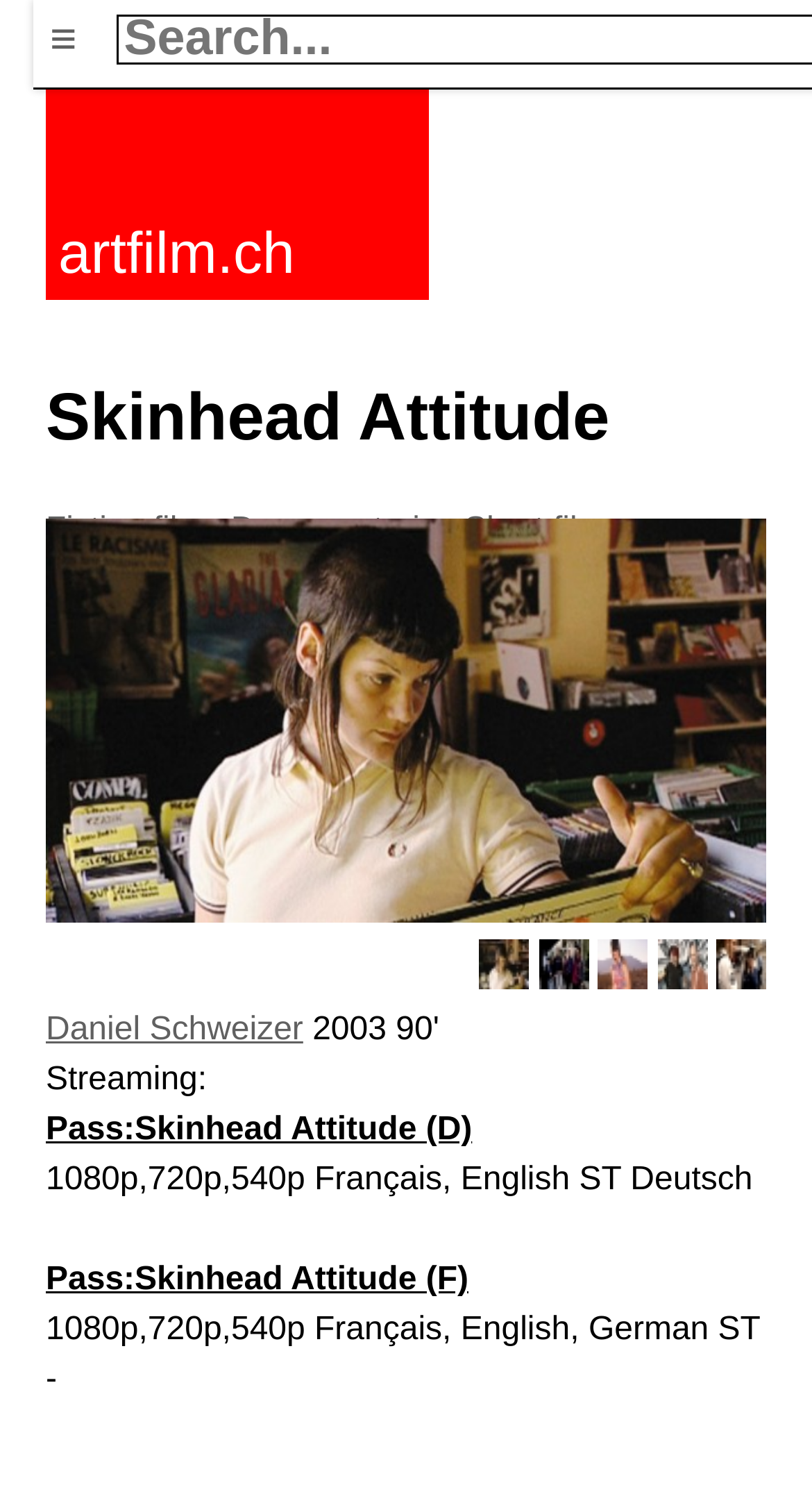Locate the bounding box coordinates of the clickable part needed for the task: "View Daniel Schweizer's profile".

[0.056, 0.678, 0.373, 0.701]